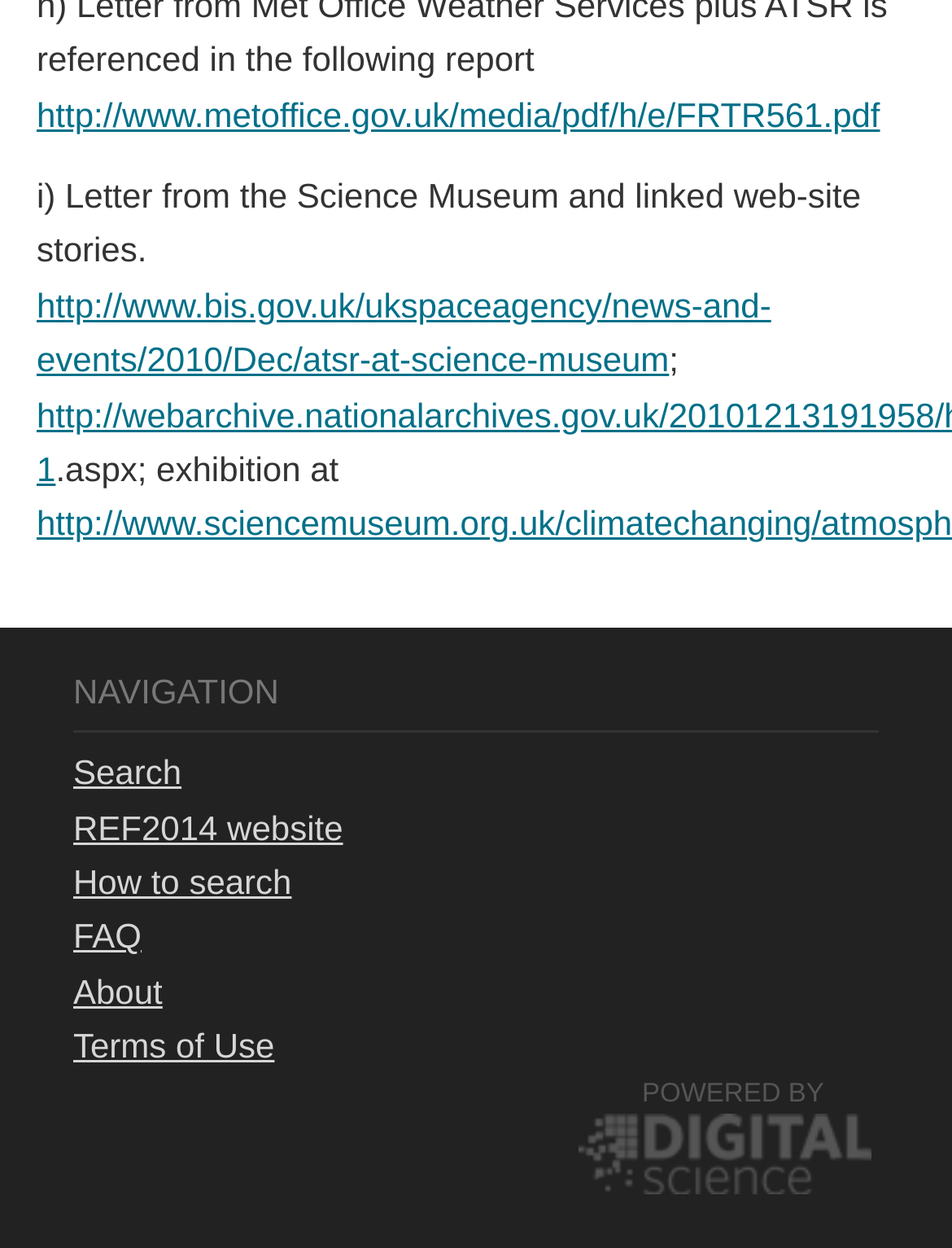Give a one-word or one-phrase response to the question:
How many links are in the footer?

7